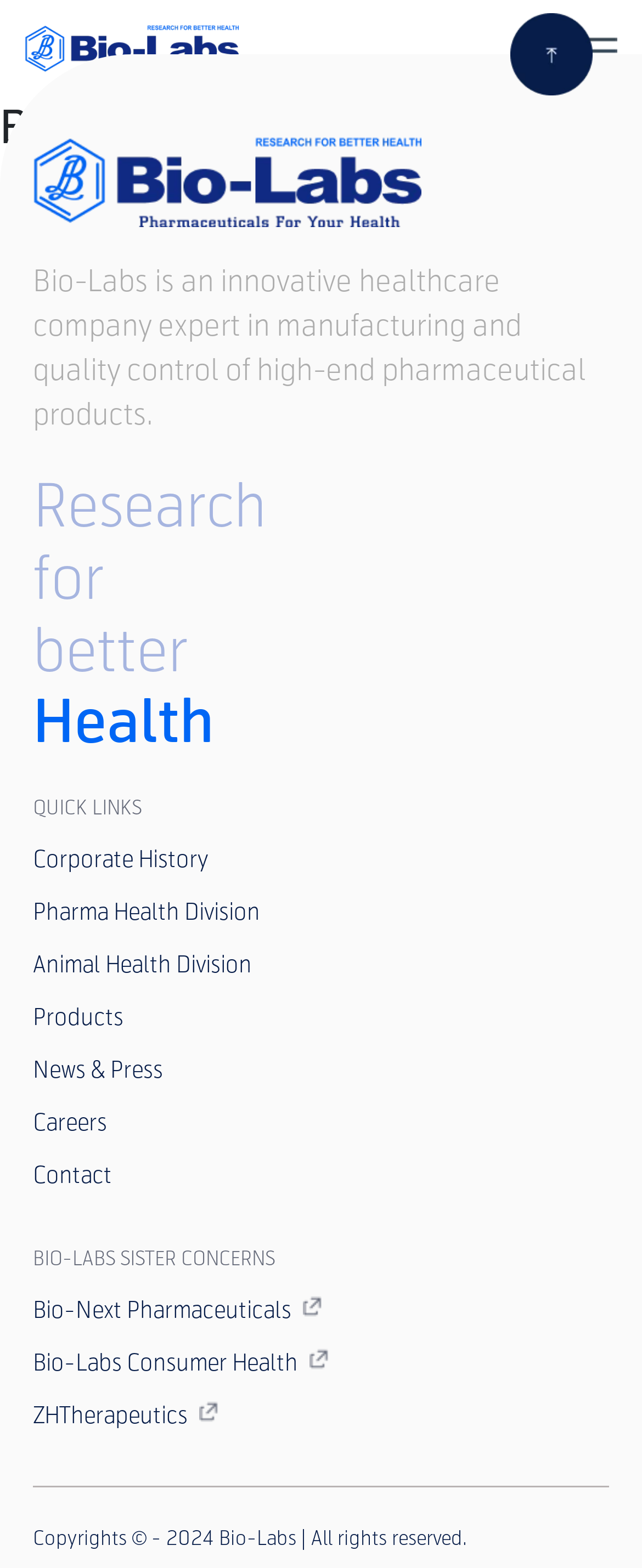Please find the bounding box coordinates of the clickable region needed to complete the following instruction: "Go to Contact page". The bounding box coordinates must consist of four float numbers between 0 and 1, i.e., [left, top, right, bottom].

[0.051, 0.739, 0.174, 0.762]